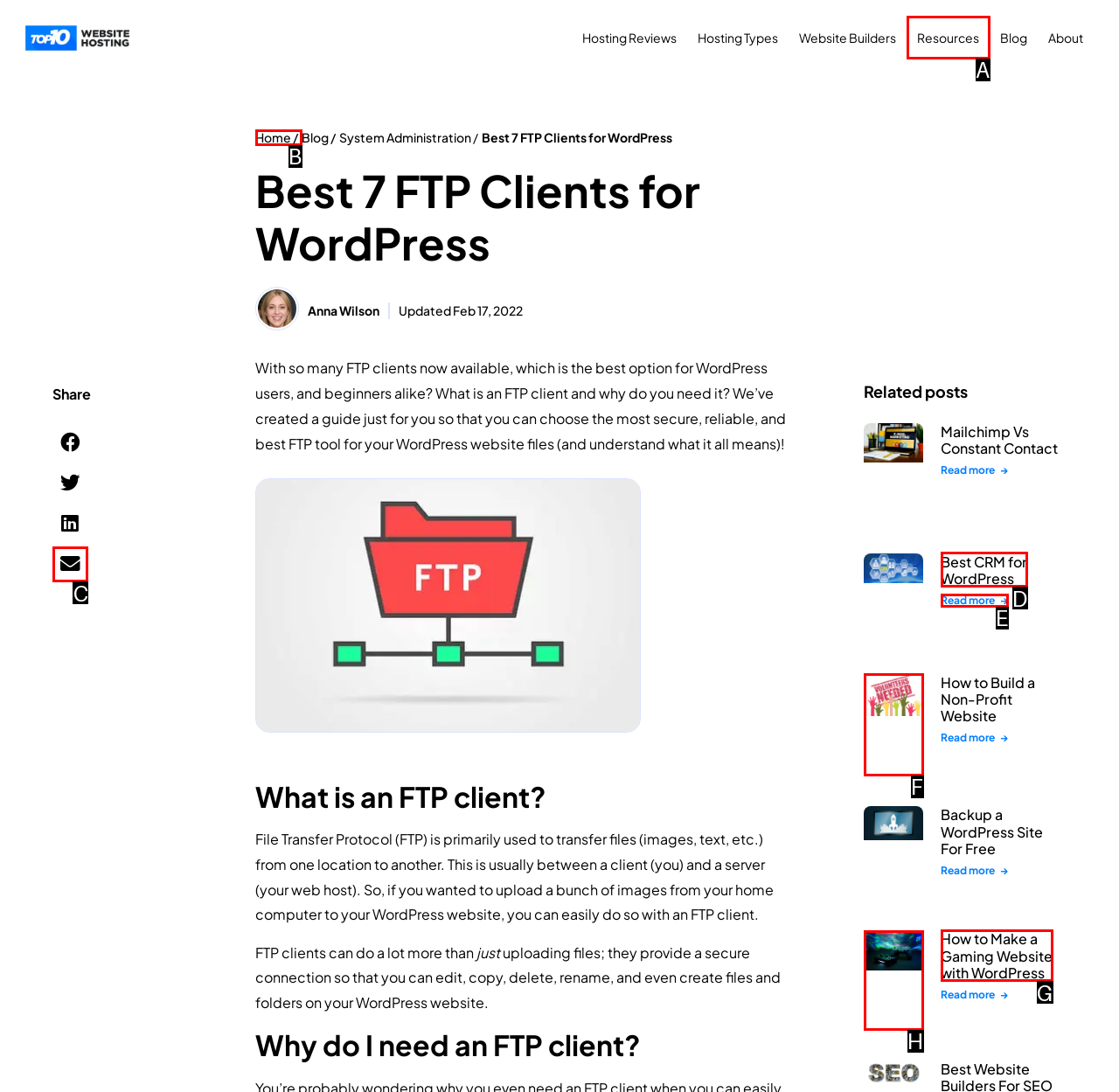From the available options, which lettered element should I click to complete this task: Click on 'Best CRM for WordPress'?

D